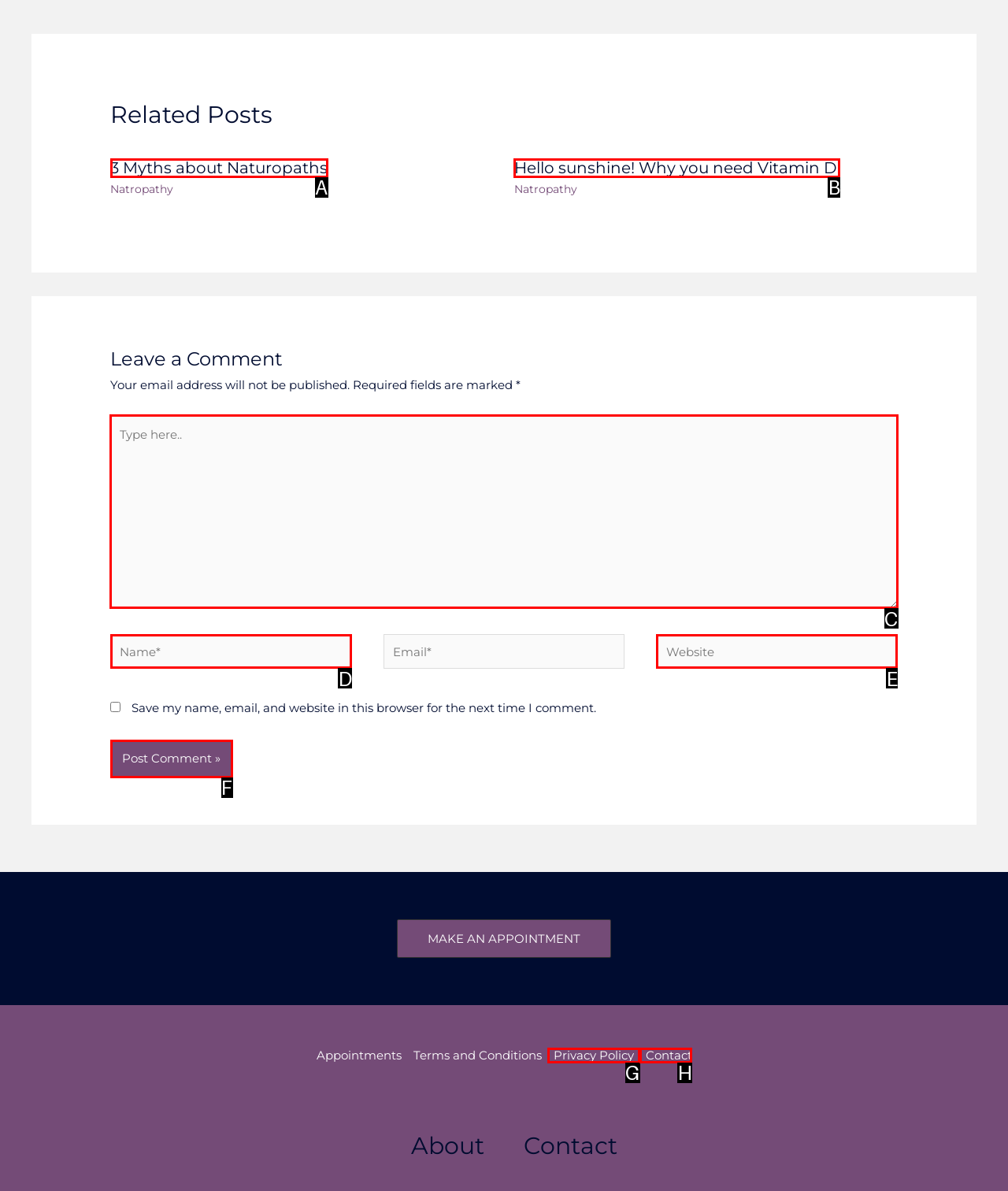Select the appropriate HTML element to click on to finish the task: Type in the comment box.
Answer with the letter corresponding to the selected option.

C